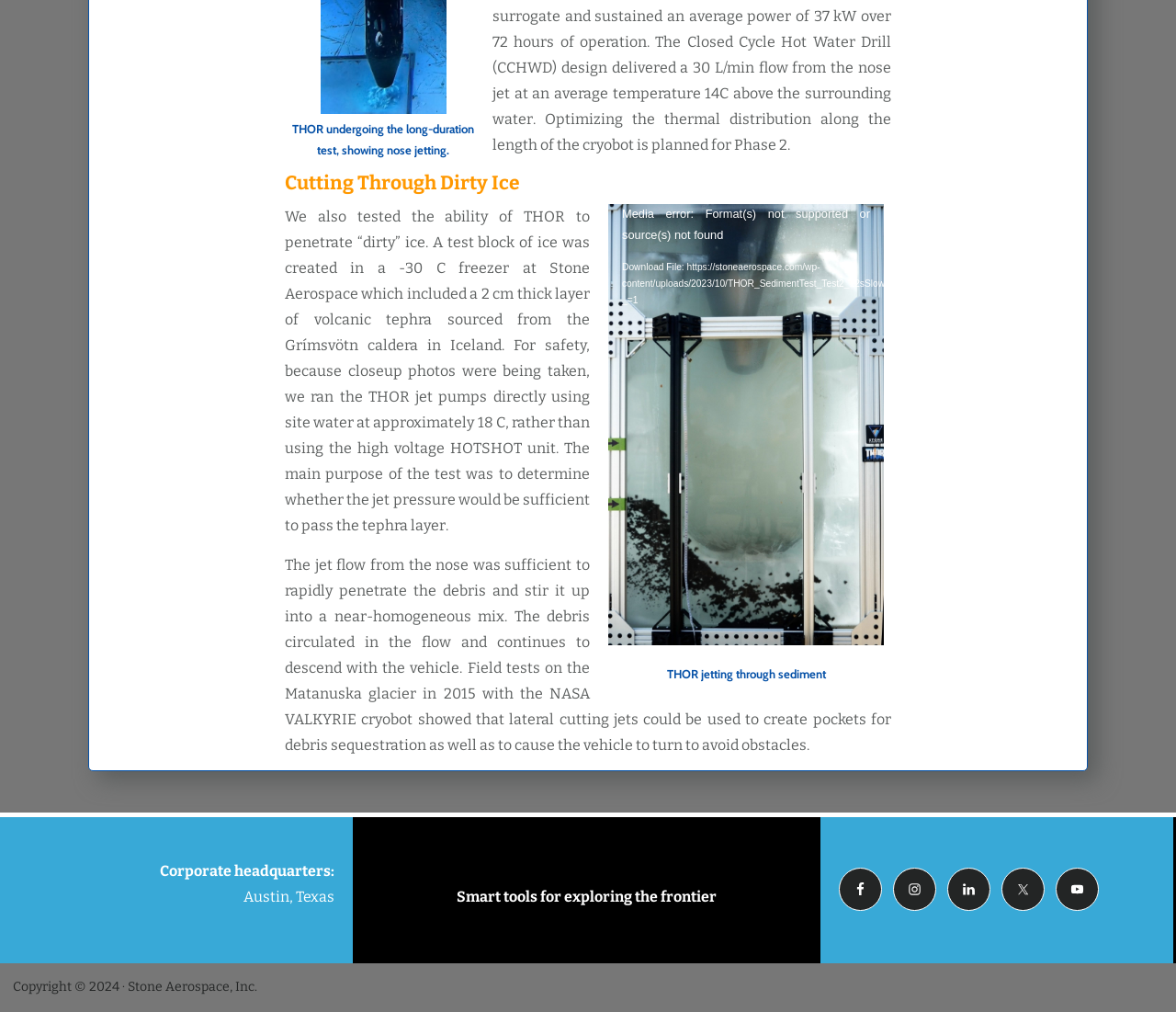What is the name of the glacier where field tests were conducted in 2015?
Please provide a single word or phrase as your answer based on the image.

Matanuska glacier